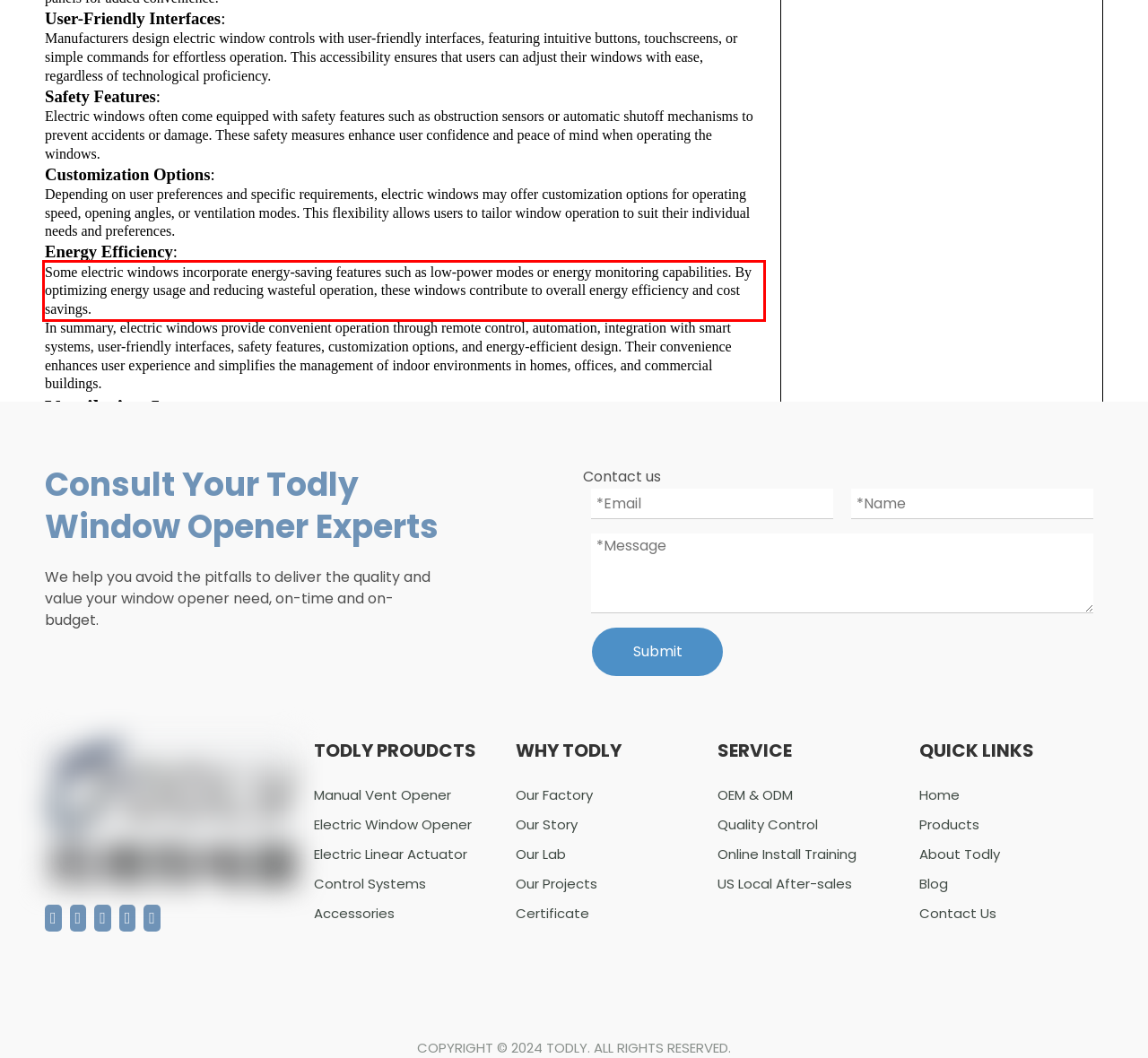You have a screenshot of a webpage, and there is a red bounding box around a UI element. Utilize OCR to extract the text within this red bounding box.

Some electric windows incorporate energy-saving features such as low-power modes or energy monitoring capabilities. By optimizing energy usage and reducing wasteful operation, these windows contribute to overall energy efficiency and cost savings.